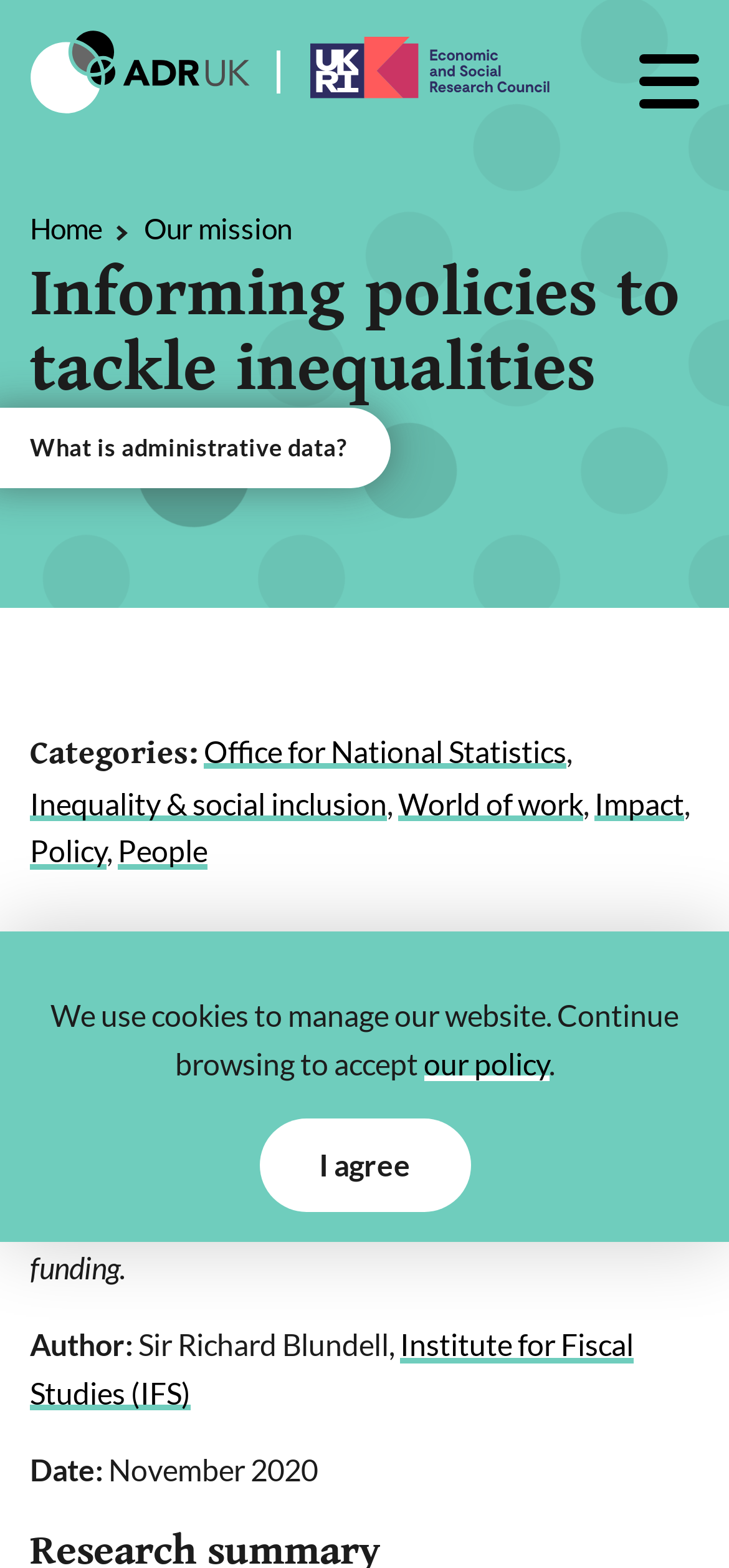Locate the bounding box coordinates of the area that needs to be clicked to fulfill the following instruction: "Read about administrative data". The coordinates should be in the format of four float numbers between 0 and 1, namely [left, top, right, bottom].

[0.041, 0.378, 0.959, 0.444]